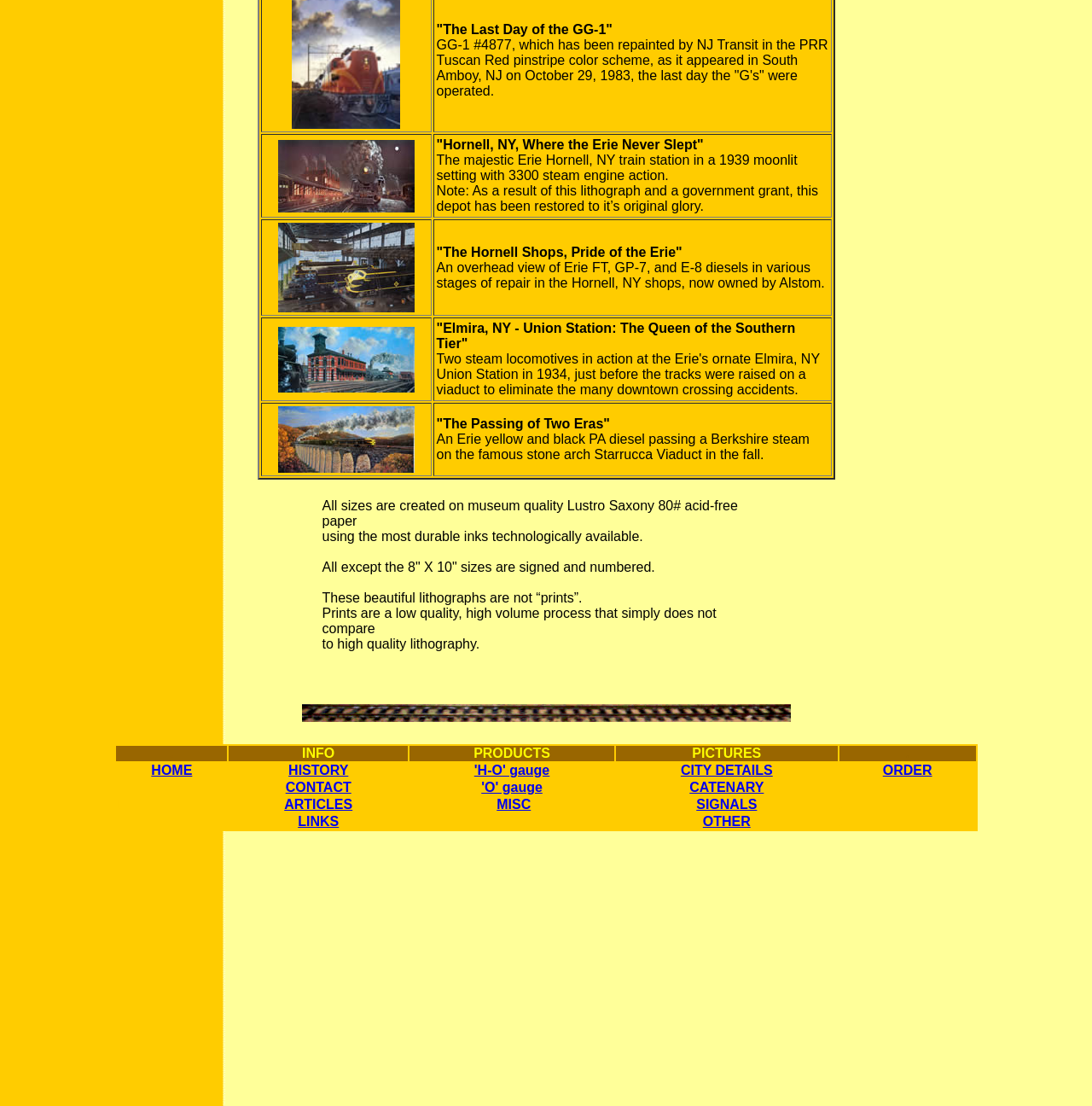Locate the UI element described by CITY DETAILS in the provided webpage screenshot. Return the bounding box coordinates in the format (top-left x, top-left y, bottom-right x, bottom-right y), ensuring all values are between 0 and 1.

[0.623, 0.689, 0.708, 0.703]